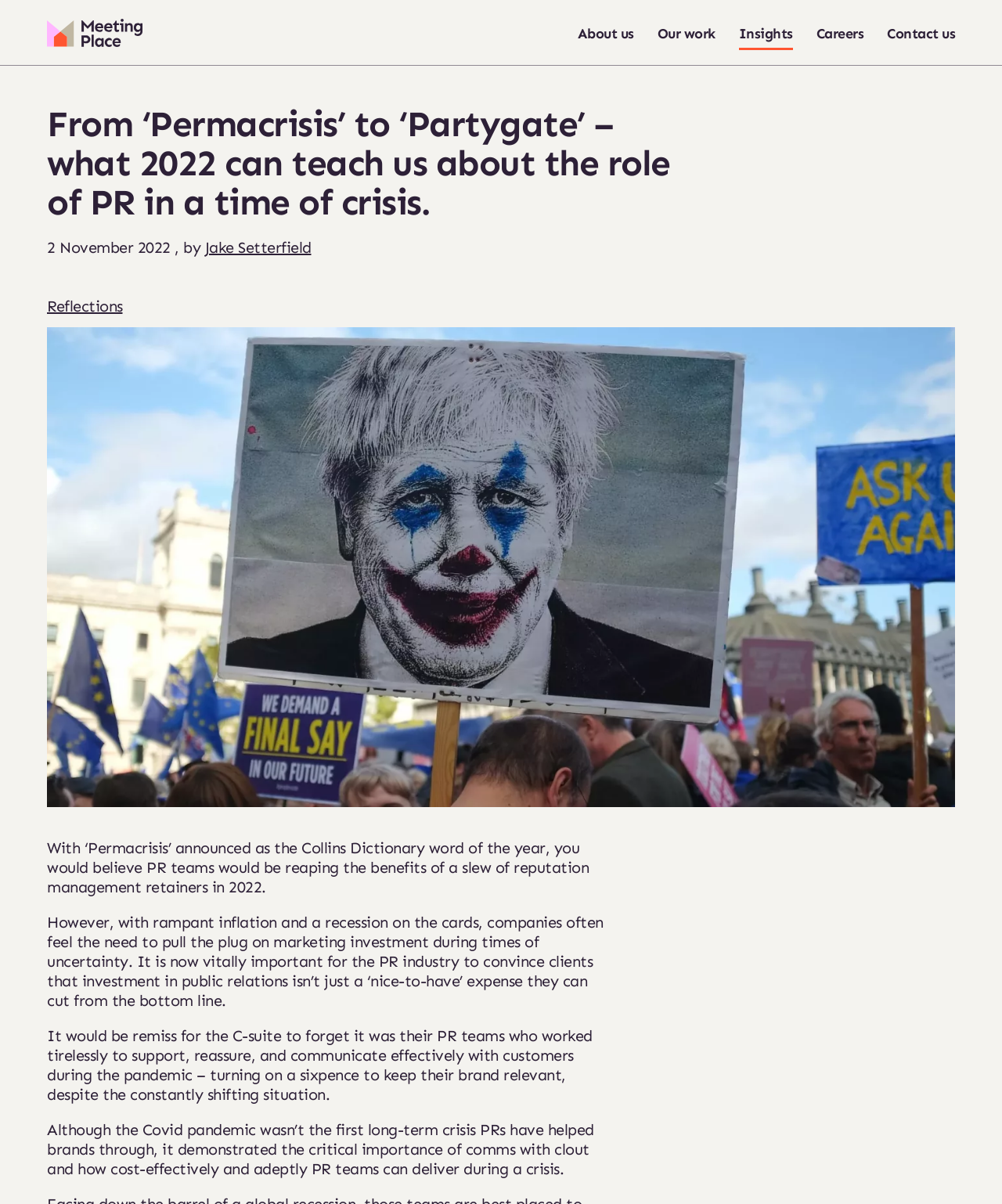Please find the bounding box coordinates of the element that needs to be clicked to perform the following instruction: "go to Meeting Place". The bounding box coordinates should be four float numbers between 0 and 1, represented as [left, top, right, bottom].

[0.047, 0.016, 0.156, 0.039]